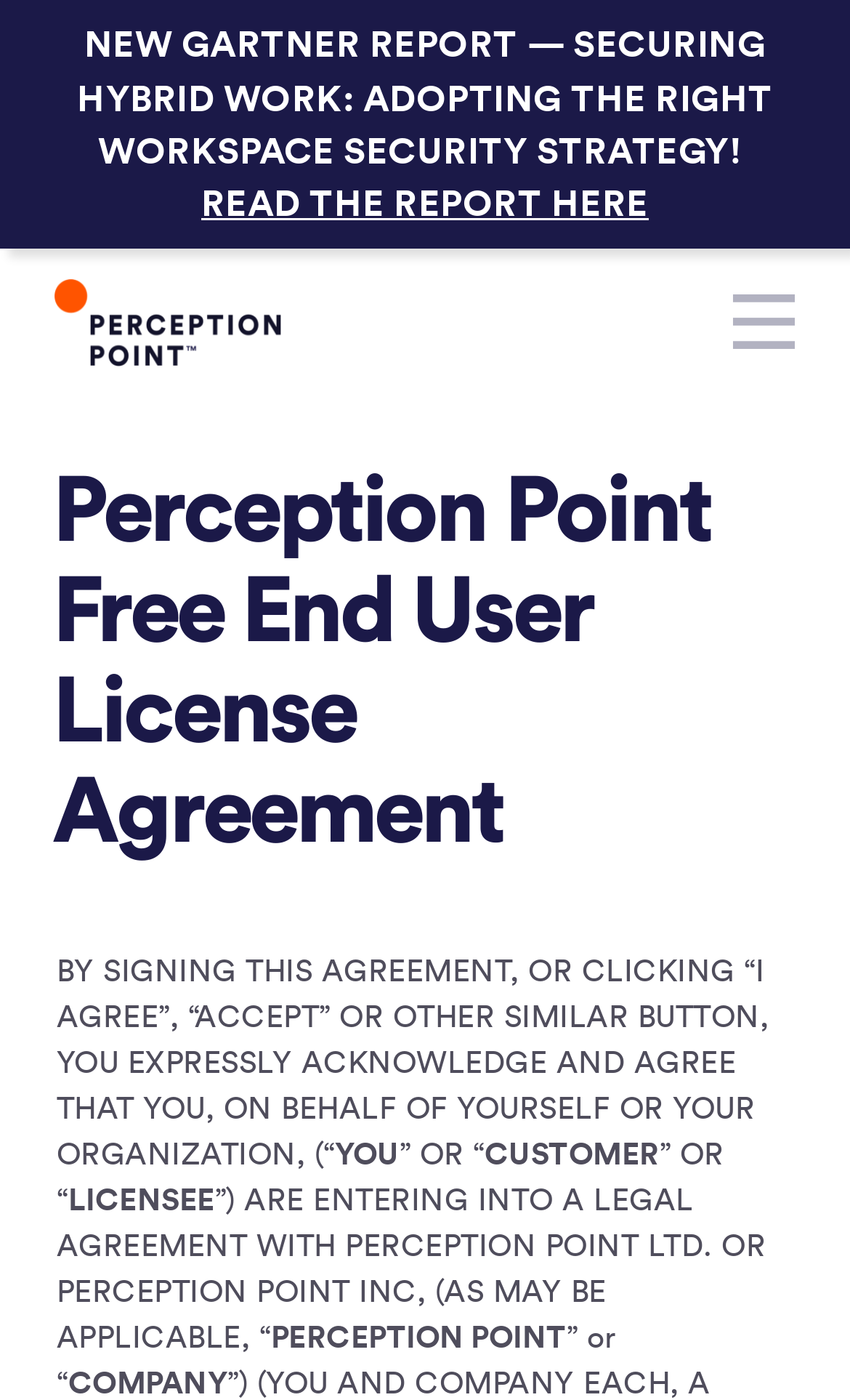Using the description "aria-label="Open Search"", predict the bounding box of the relevant HTML element.

[0.737, 0.206, 0.819, 0.255]